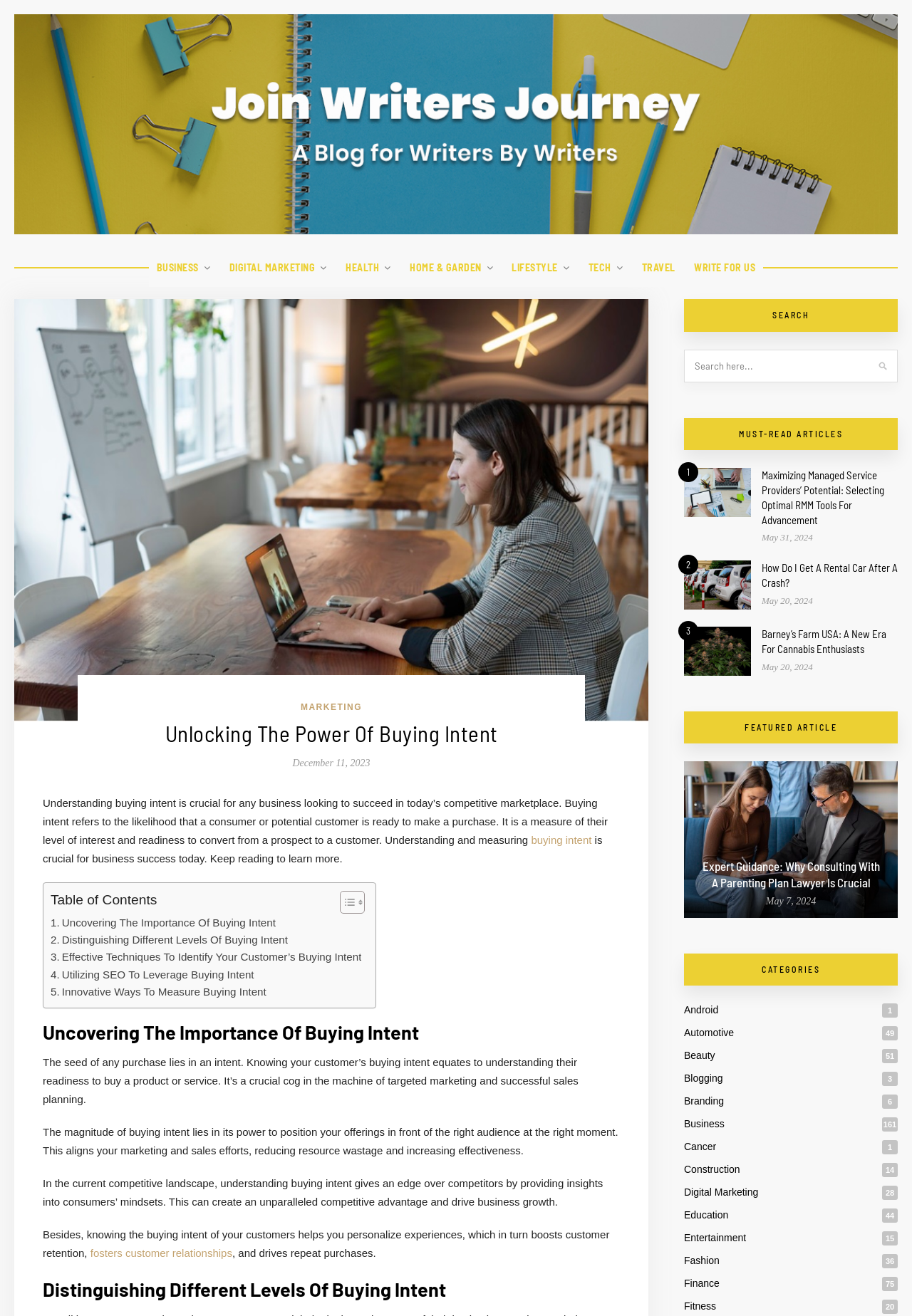How many links are listed under the 'FEATURED ARTICLE' section?
From the details in the image, answer the question comprehensively.

There is only one link listed under the 'FEATURED ARTICLE' section, which is 'Expert Guidance: Why Consulting With A Parenting Plan Lawyer Is Crucial'. This article is highlighted as a featured article on the webpage.